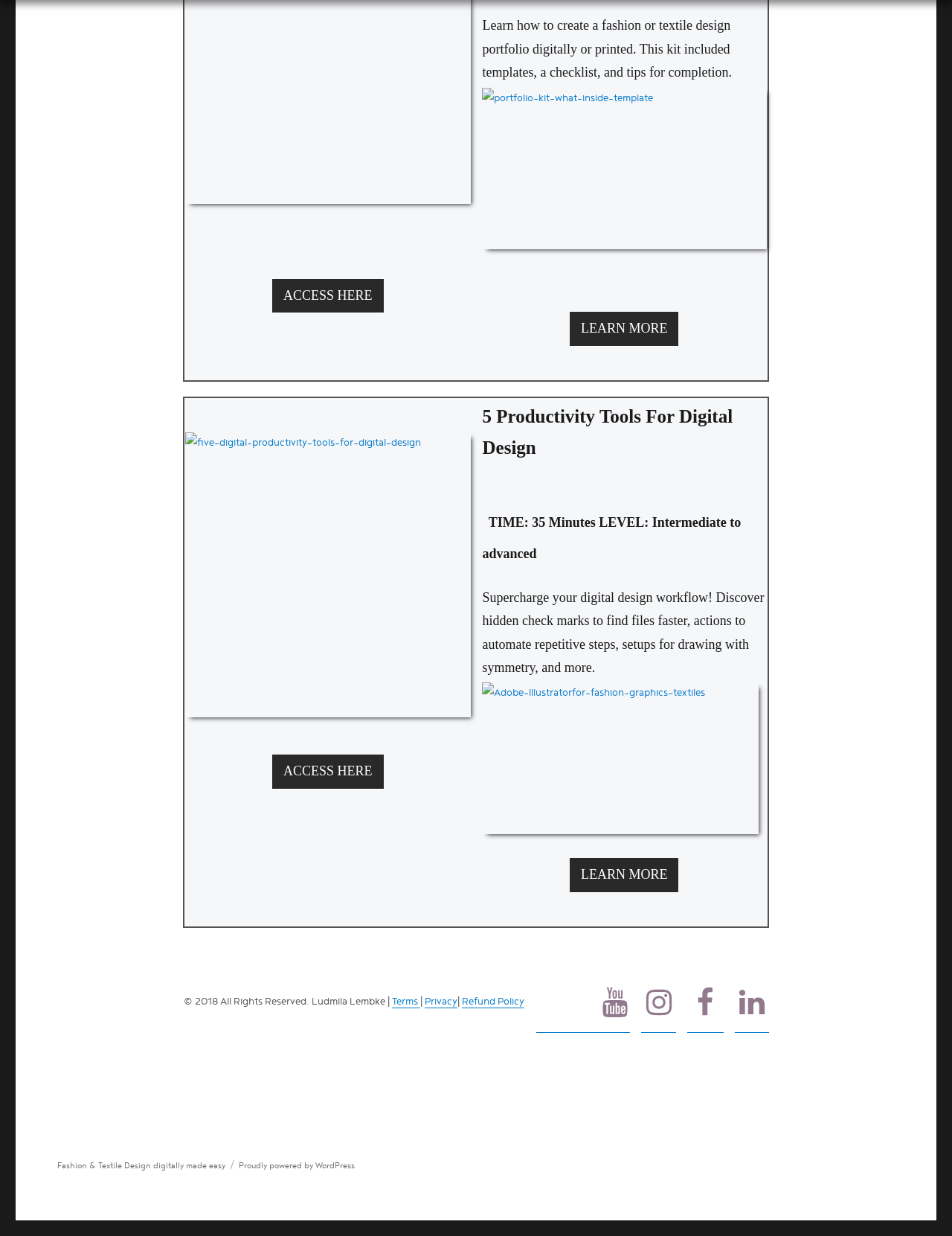Please locate the bounding box coordinates of the element that needs to be clicked to achieve the following instruction: "Access the portfolio kit". The coordinates should be four float numbers between 0 and 1, i.e., [left, top, right, bottom].

[0.286, 0.226, 0.403, 0.253]